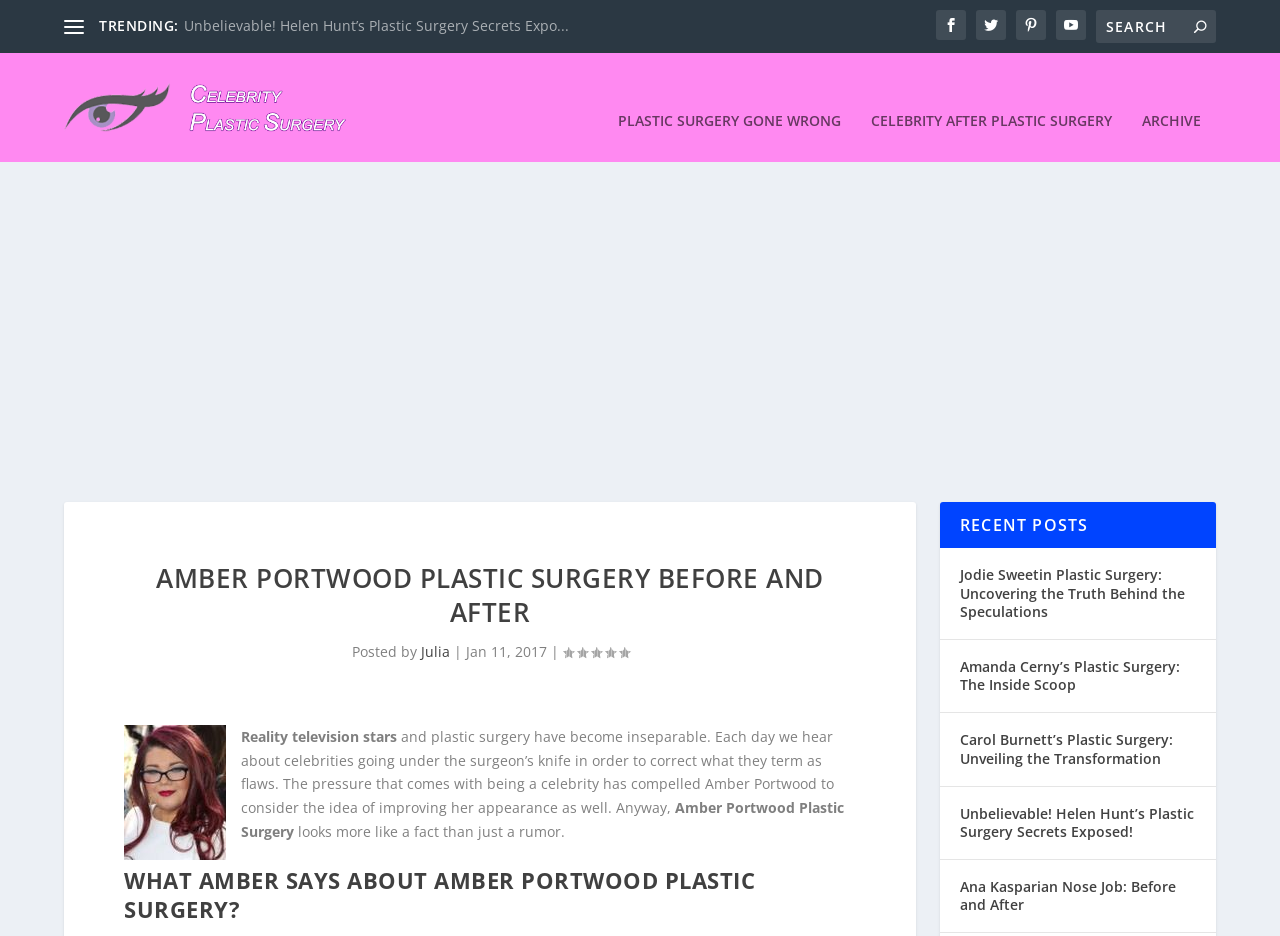What is the purpose of the search box at the top right corner?
Based on the image, answer the question in a detailed manner.

The search box is located at the top right corner of the webpage, and it appears to be a way for users to search for specific posts or articles on the webpage, possibly by keyword or celebrity name.